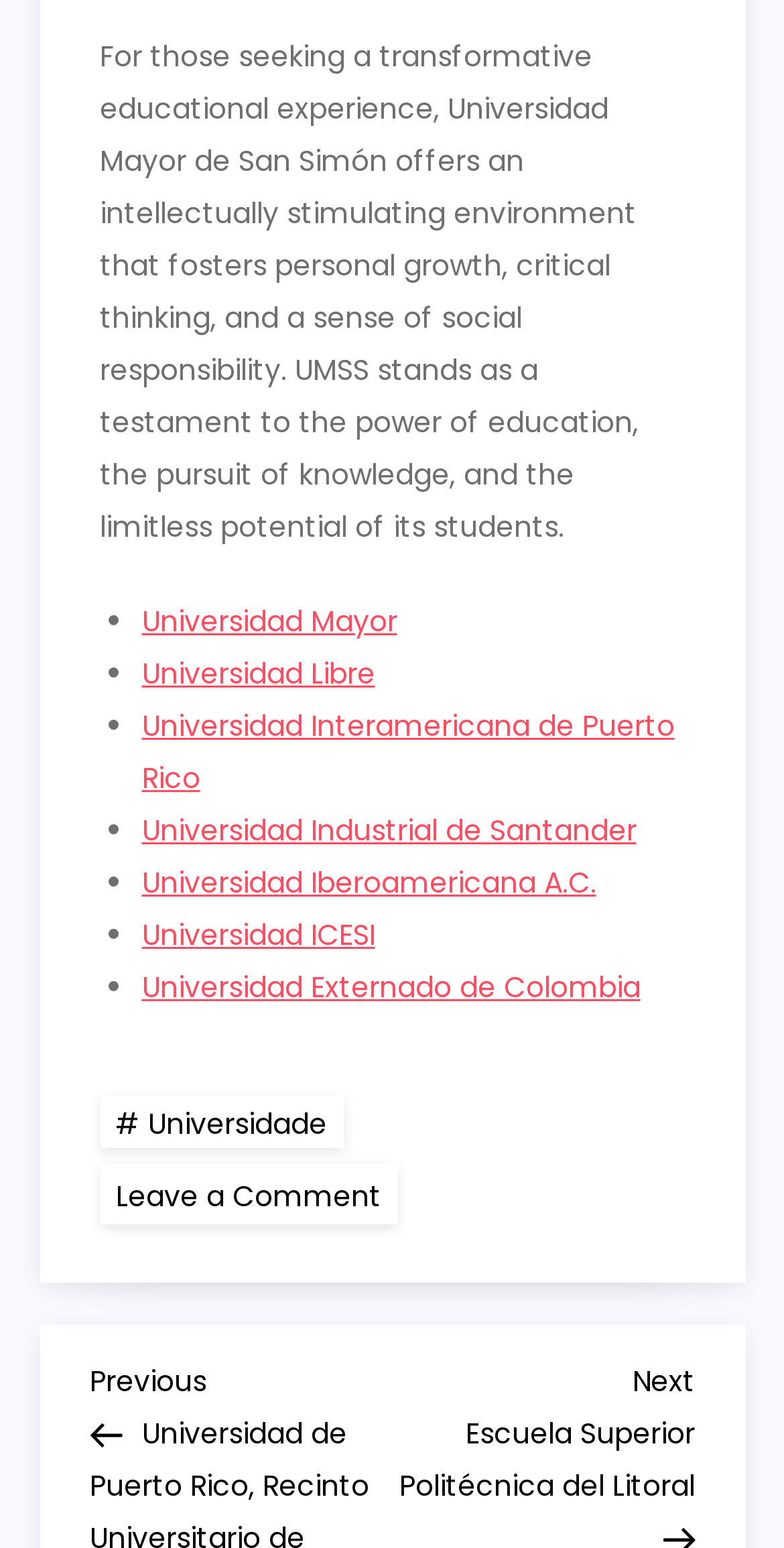Highlight the bounding box coordinates of the region I should click on to meet the following instruction: "Click on Universidad Interamericana de Puerto Rico link".

[0.181, 0.455, 0.86, 0.515]